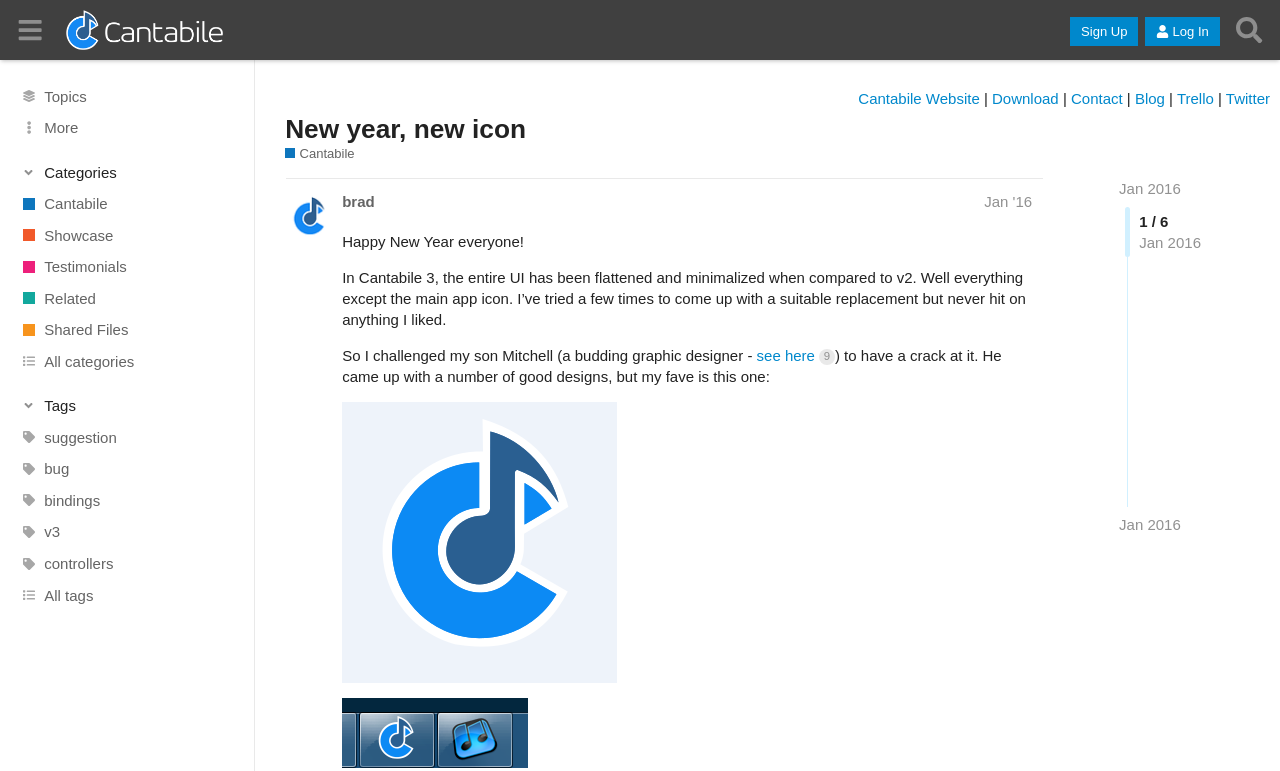What is the purpose of the 'Search' button?
Please give a detailed answer to the question using the information shown in the image.

I inferred the purpose of the 'Search' button by its name and its location in the header section of the webpage, where it is commonly found. The button also has a popup menu, which suggests that it is used to search for something.